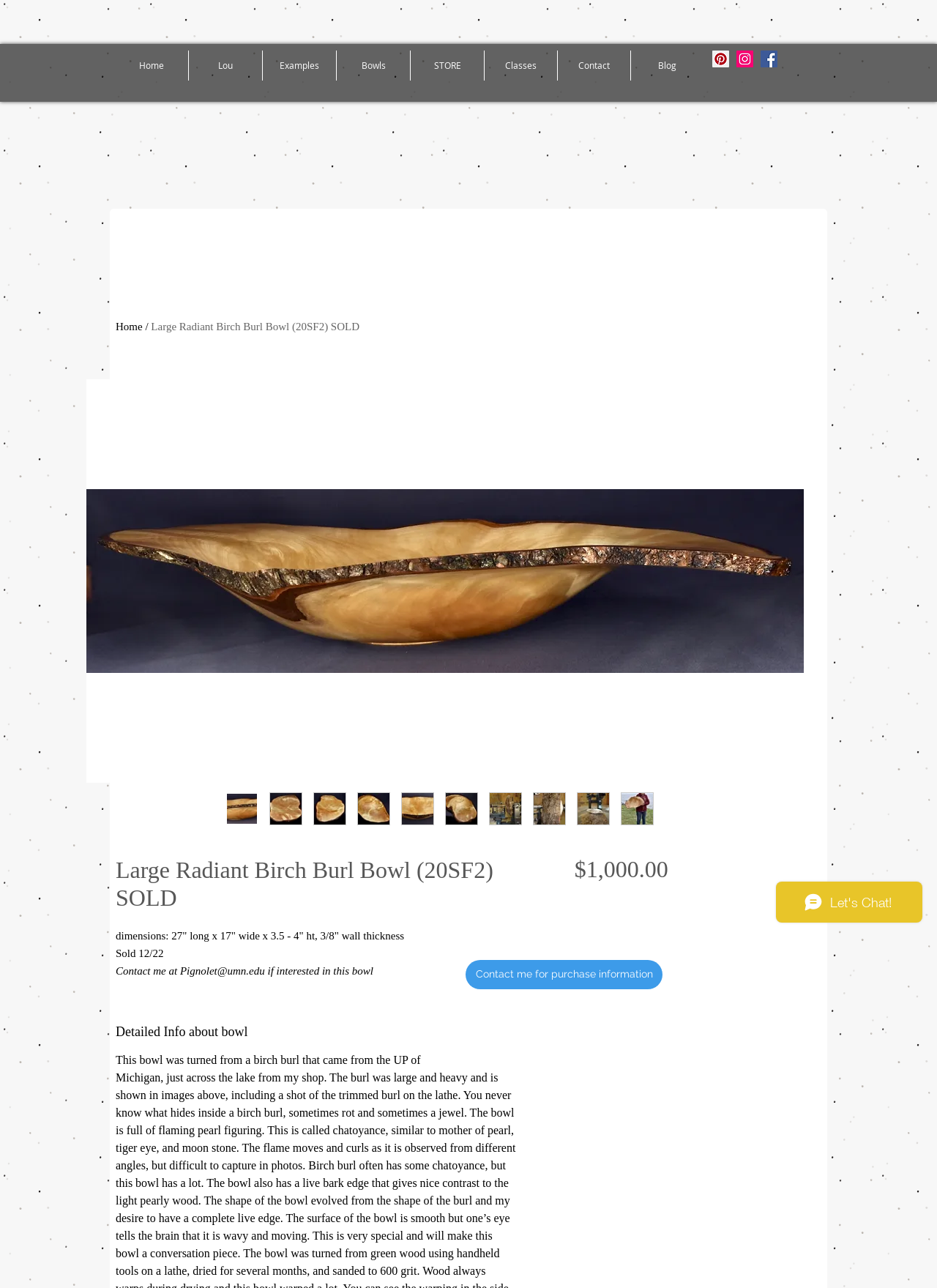Can you determine the main header of this webpage?

Large Radiant Birch Burl Bowl (20SF2) SOLD